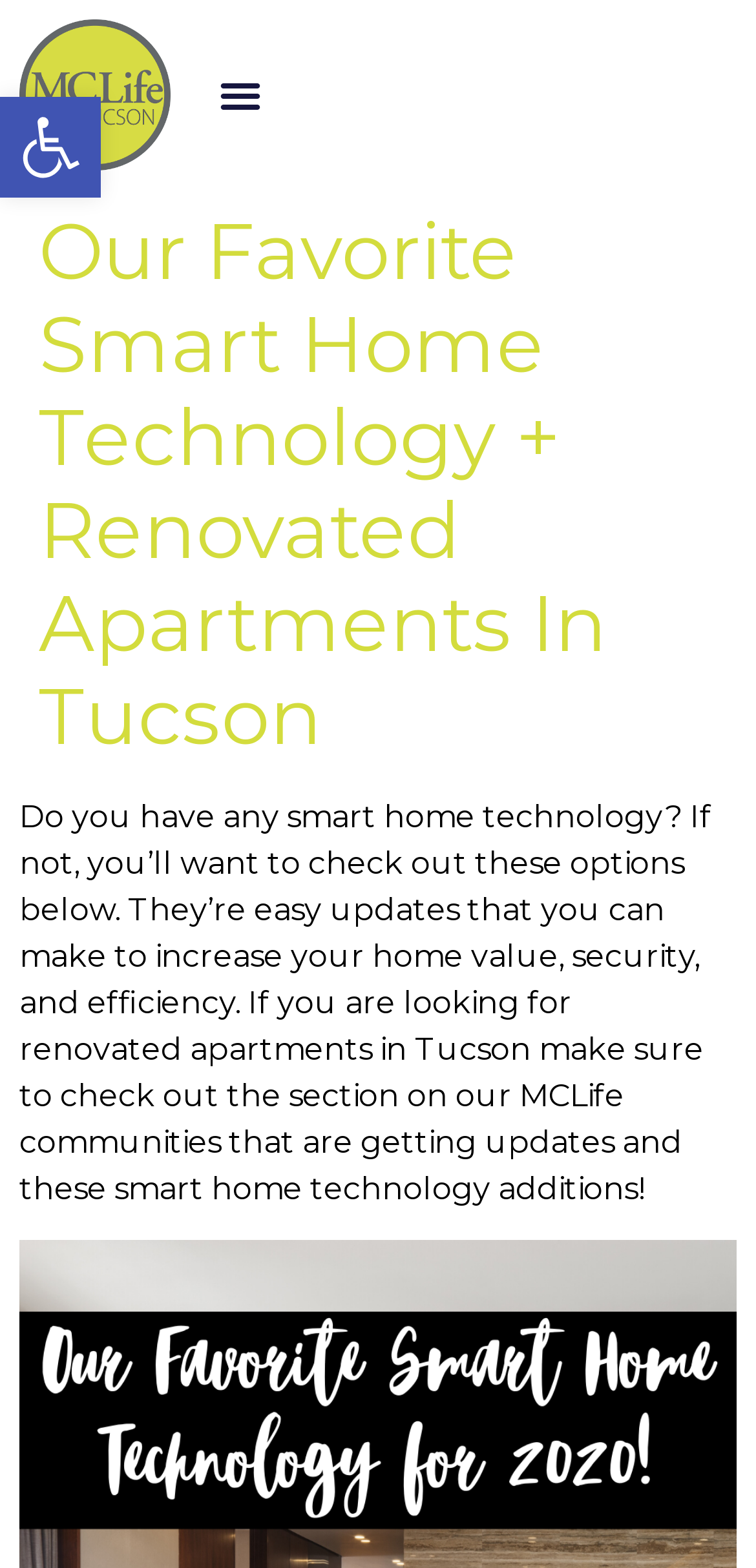Please answer the following question using a single word or phrase: 
What is the relationship between smart home technology and renovated apartments?

They are related